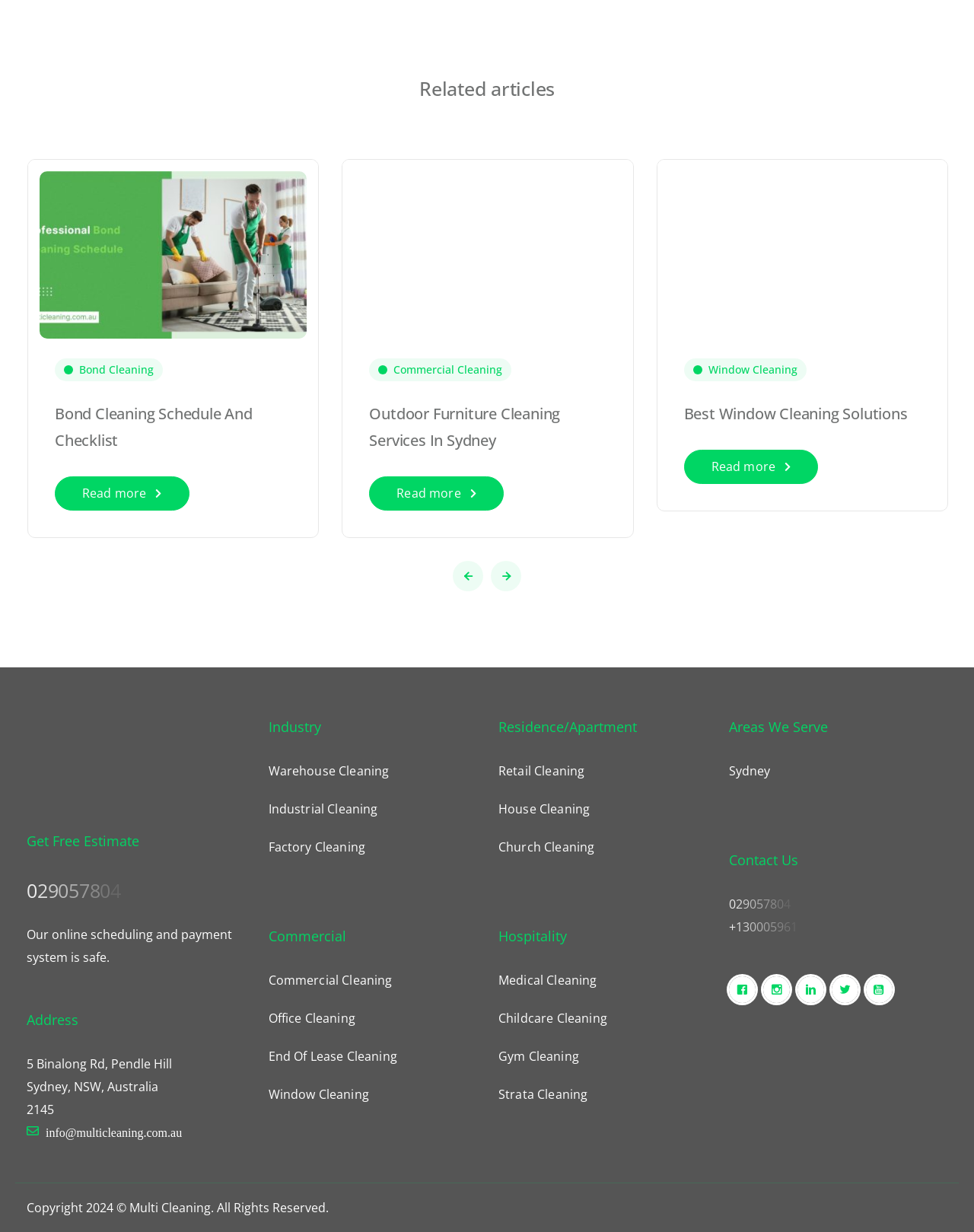Where is the company located?
Provide a comprehensive and detailed answer to the question.

I found the company's address on the webpage, which is '5 Binalong Rd, Pendle Hill, Sydney, NSW, Australia'. This suggests that the company is located in Sydney, NSW, Australia.